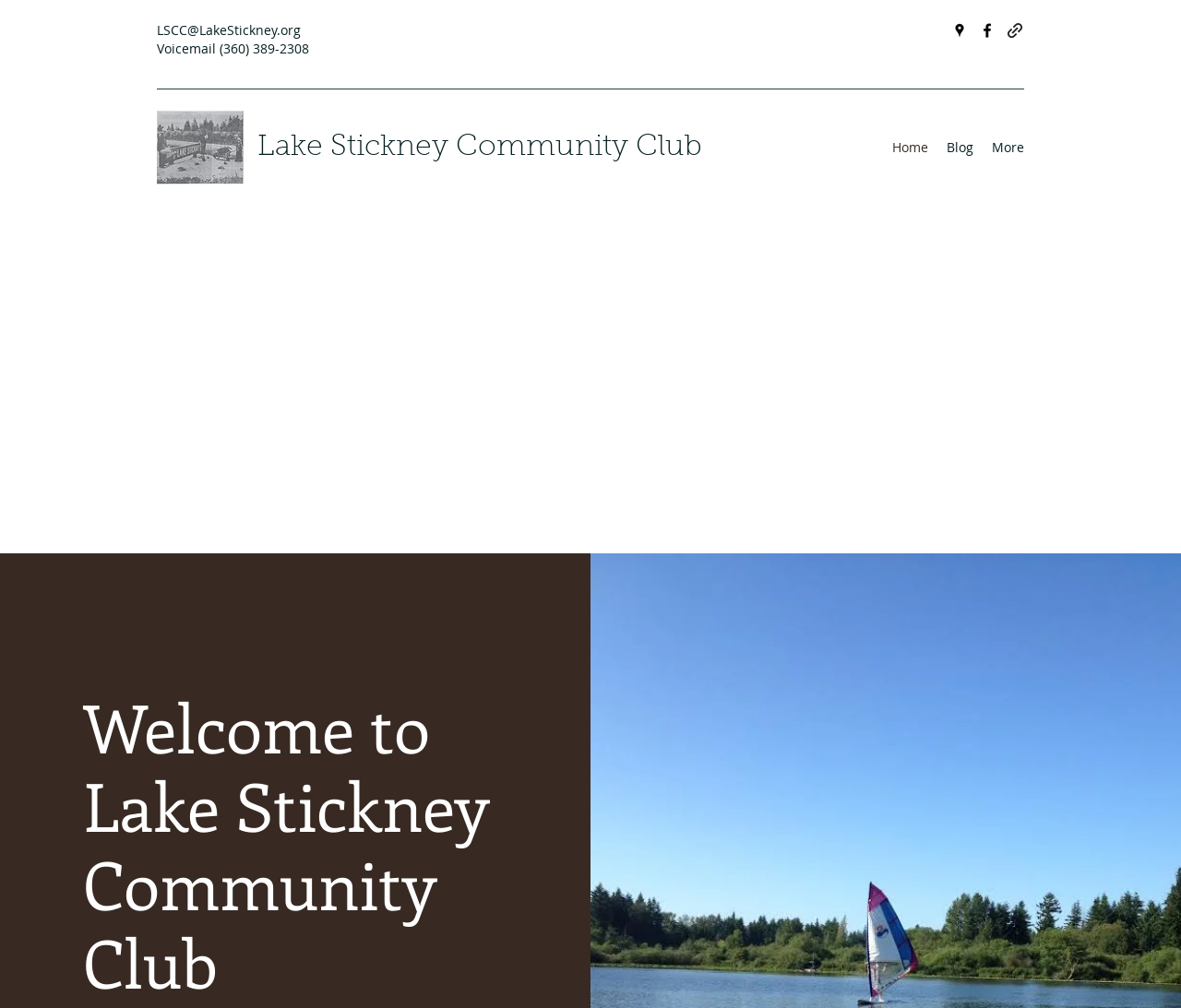Refer to the image and provide a thorough answer to this question:
What social media platforms are linked on the page?

I found the social media platforms by looking at the list element with the text 'Social Bar' which contains links to Google Places and Facebook, located at the top right of the page.